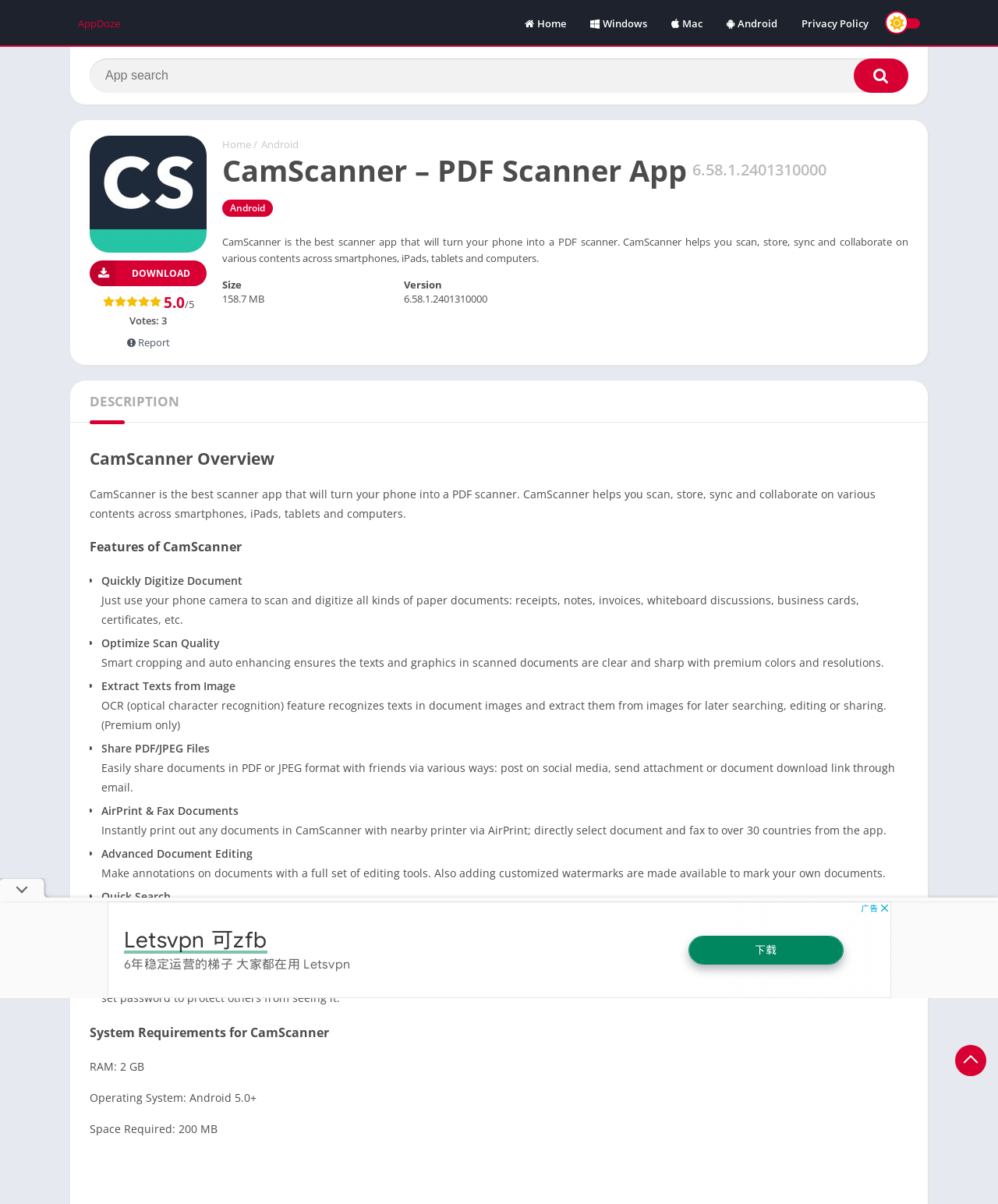How many features of CamScanner are listed on the webpage?
Use the image to answer the question with a single word or phrase.

9